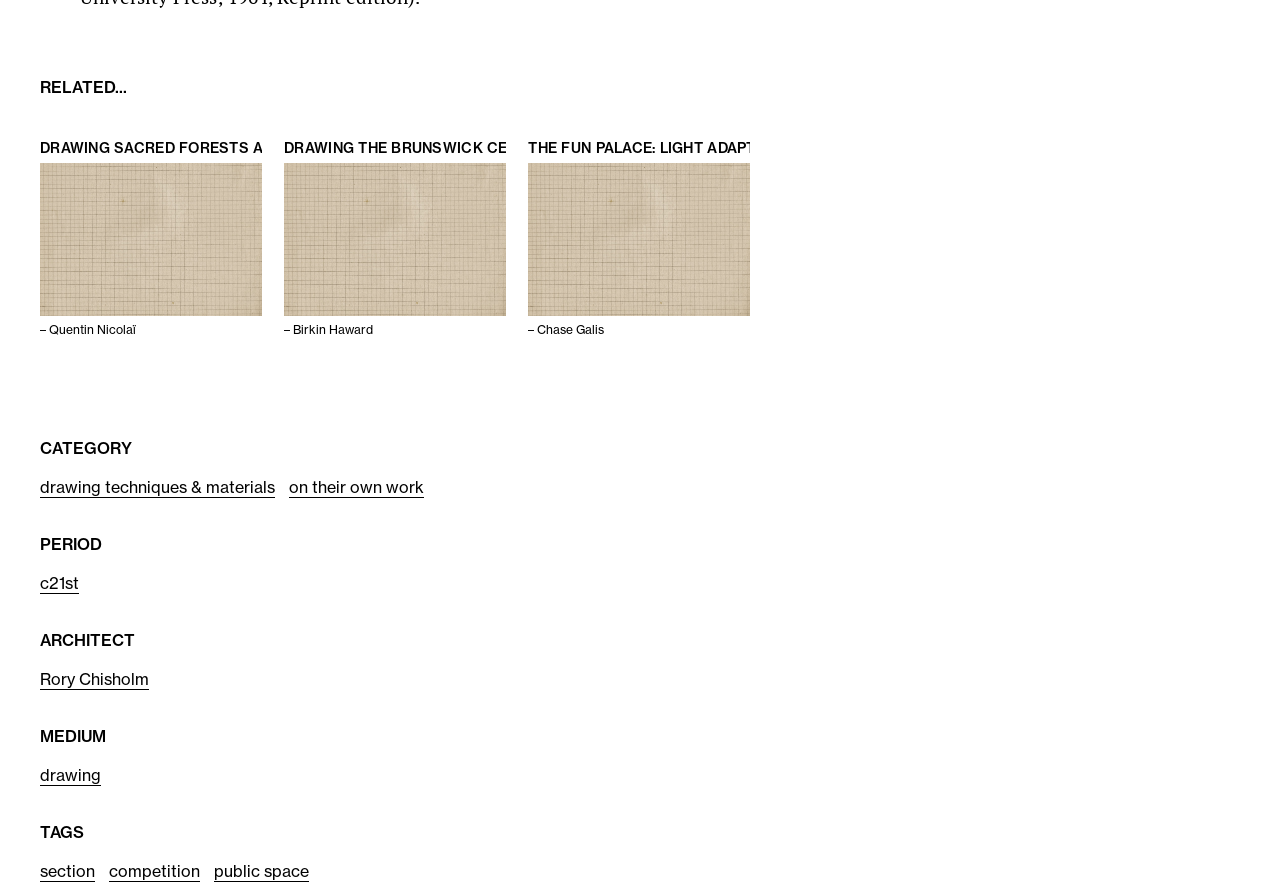Please determine the bounding box coordinates of the area that needs to be clicked to complete this task: 'Explore drawing techniques and materials'. The coordinates must be four float numbers between 0 and 1, formatted as [left, top, right, bottom].

[0.031, 0.538, 0.215, 0.562]